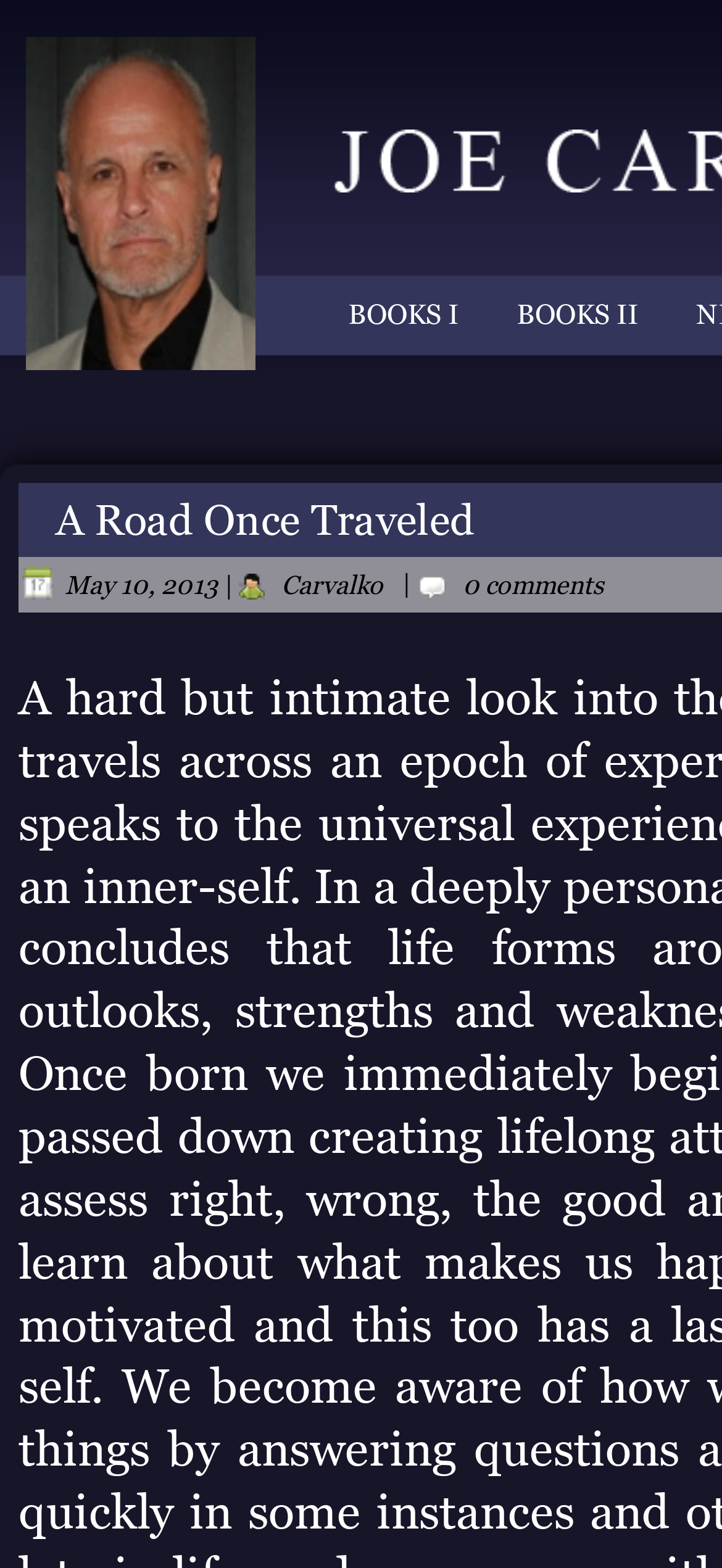Observe the image and answer the following question in detail: How many comments are there on the book?

I found a static text element with the text '0 comments', which indicates that there are no comments on the book.